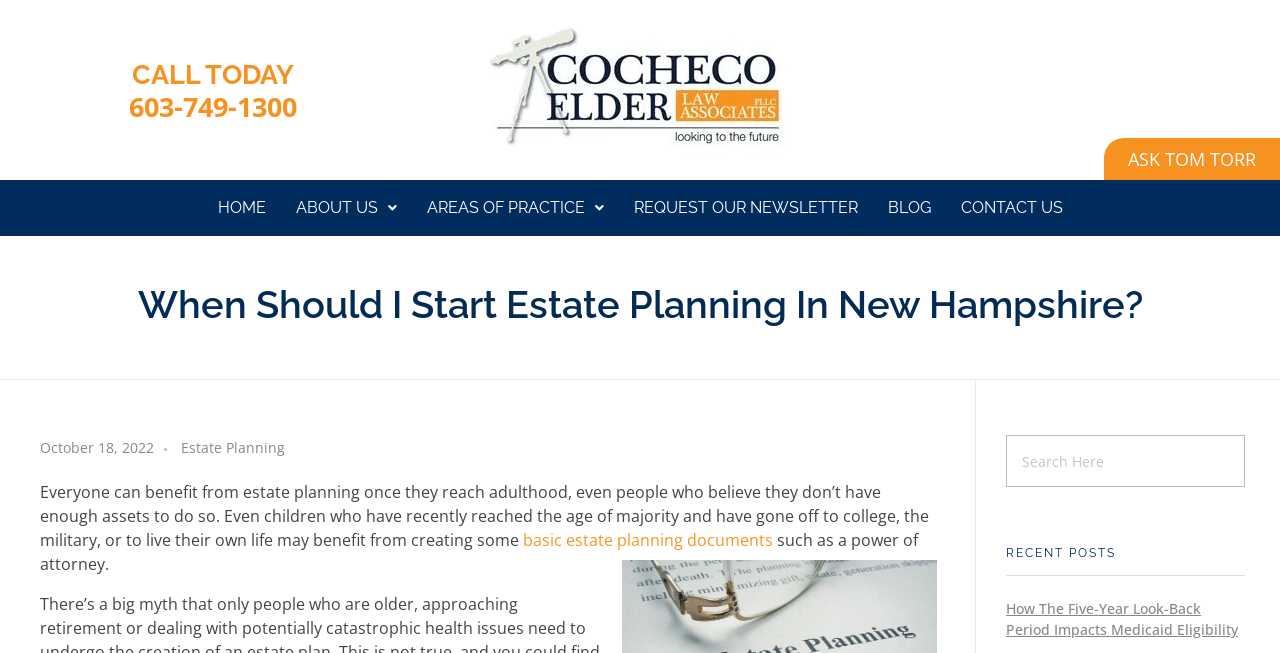Give the bounding box coordinates for this UI element: "alt="Cocheco Elder Law Associaties"". The coordinates should be four float numbers between 0 and 1, arranged as [left, top, right, bottom].

[0.368, 0.015, 0.632, 0.26]